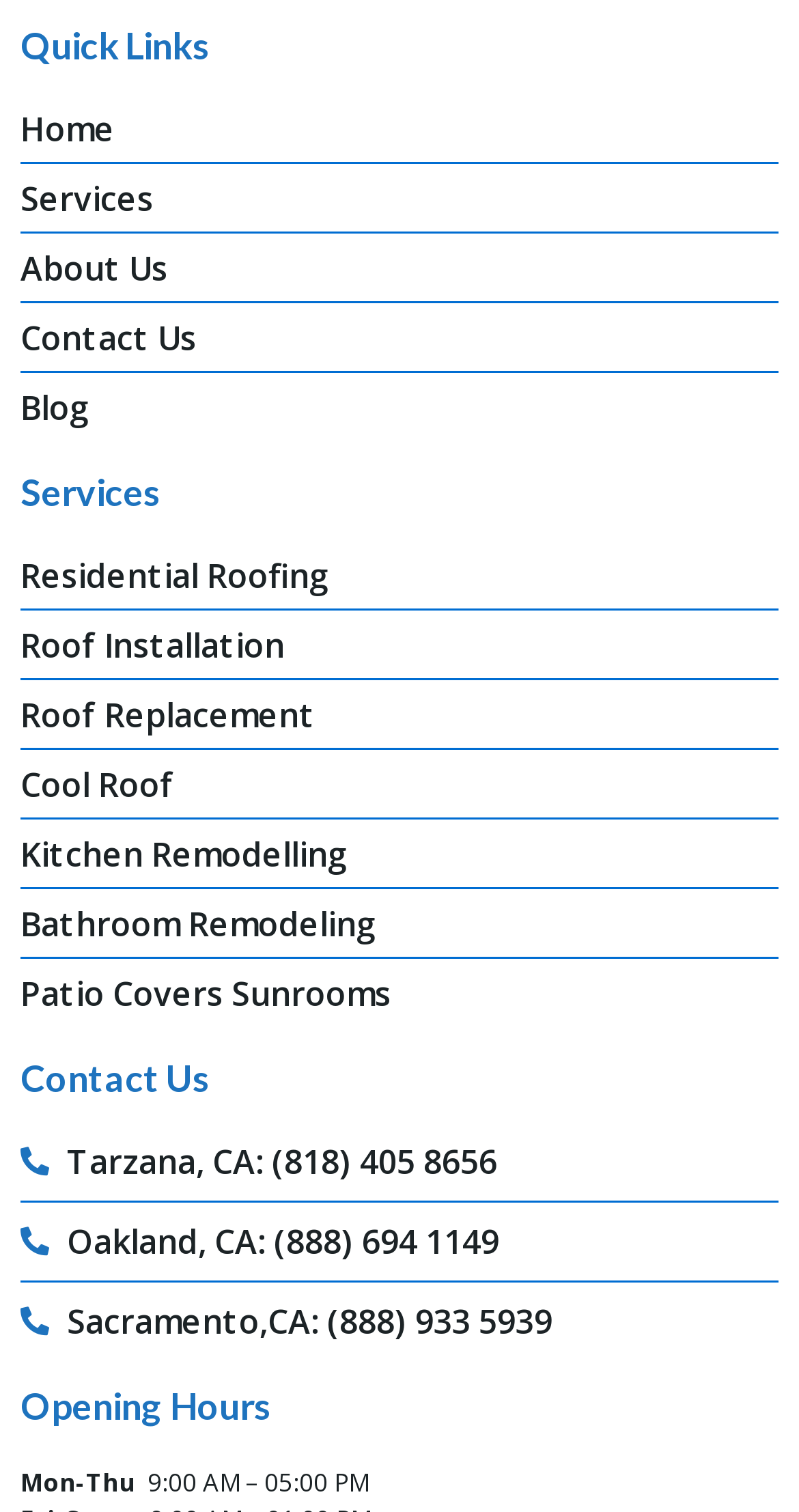Determine the bounding box coordinates of the clickable region to follow the instruction: "view residential roofing services".

[0.026, 0.365, 0.974, 0.397]